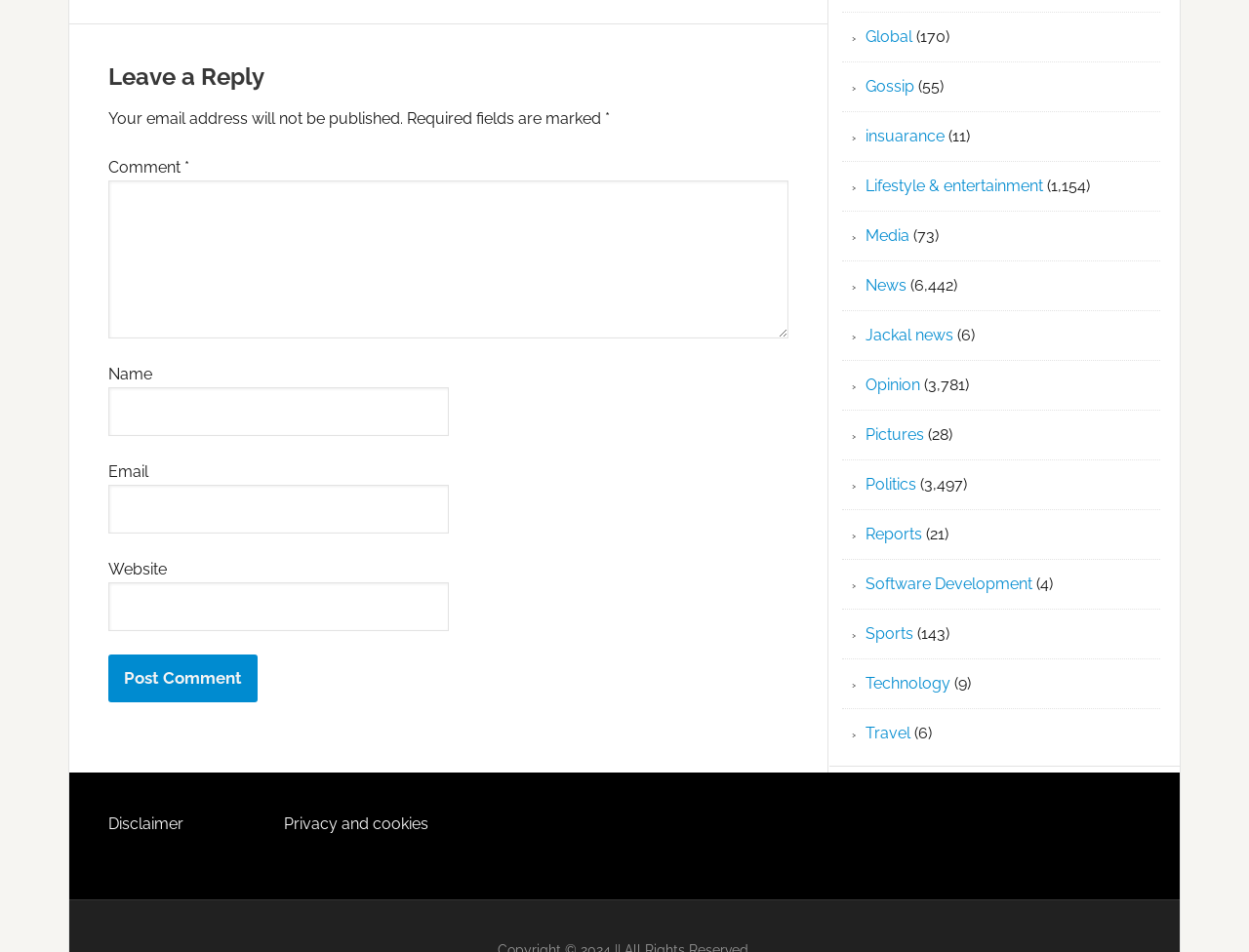Locate the bounding box coordinates of the element that needs to be clicked to carry out the instruction: "Visit the 'Global' category". The coordinates should be given as four float numbers ranging from 0 to 1, i.e., [left, top, right, bottom].

[0.693, 0.029, 0.73, 0.049]